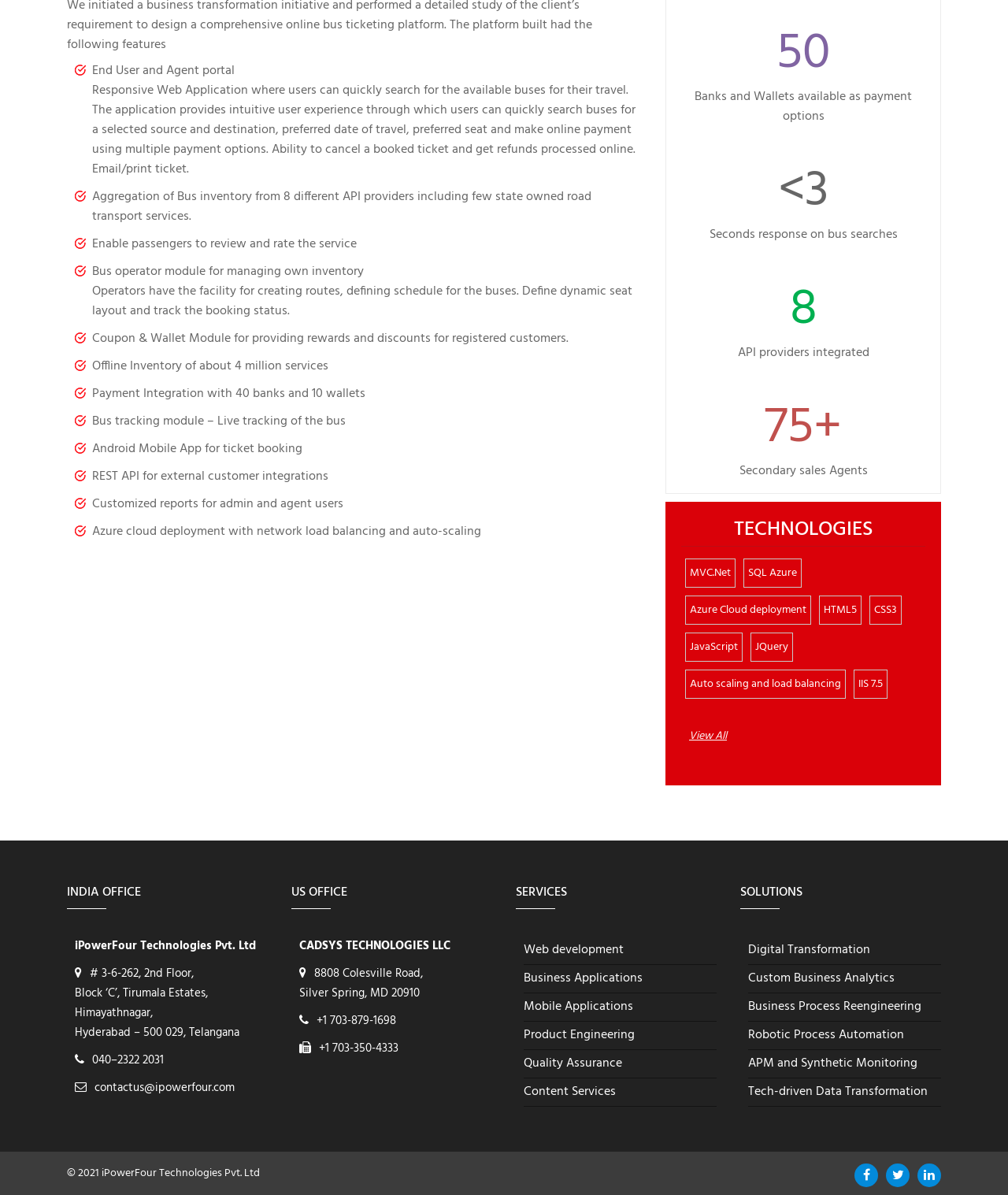Please find the bounding box coordinates in the format (top-left x, top-left y, bottom-right x, bottom-right y) for the given element description. Ensure the coordinates are floating point numbers between 0 and 1. Description: JQuery

[0.745, 0.53, 0.787, 0.554]